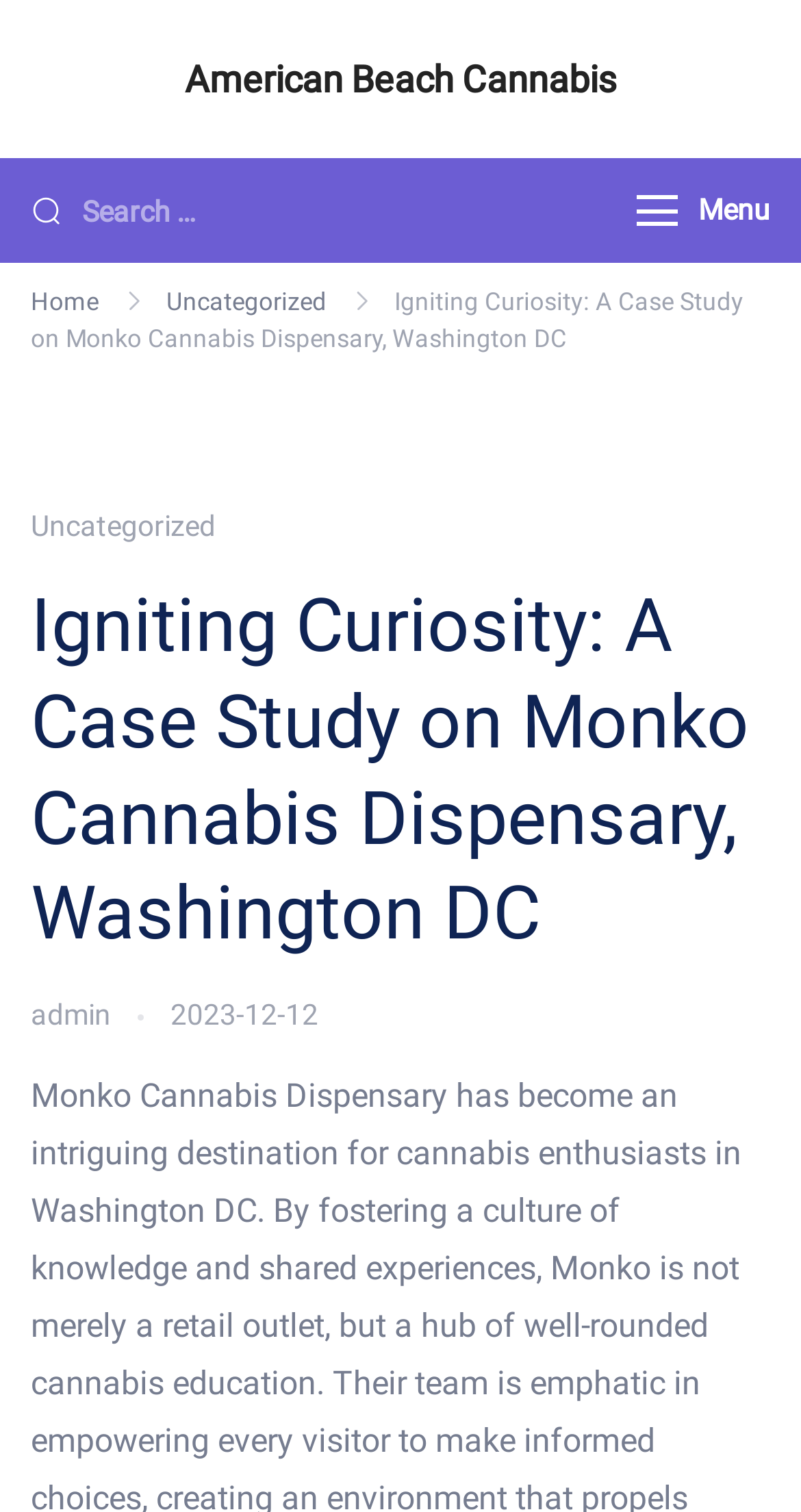Given the element description, predict the bounding box coordinates in the format (top-left x, top-left y, bottom-right x, bottom-right y), using floating point numbers between 0 and 1: parent_node: Search for: value="Search"

[0.038, 0.128, 0.077, 0.149]